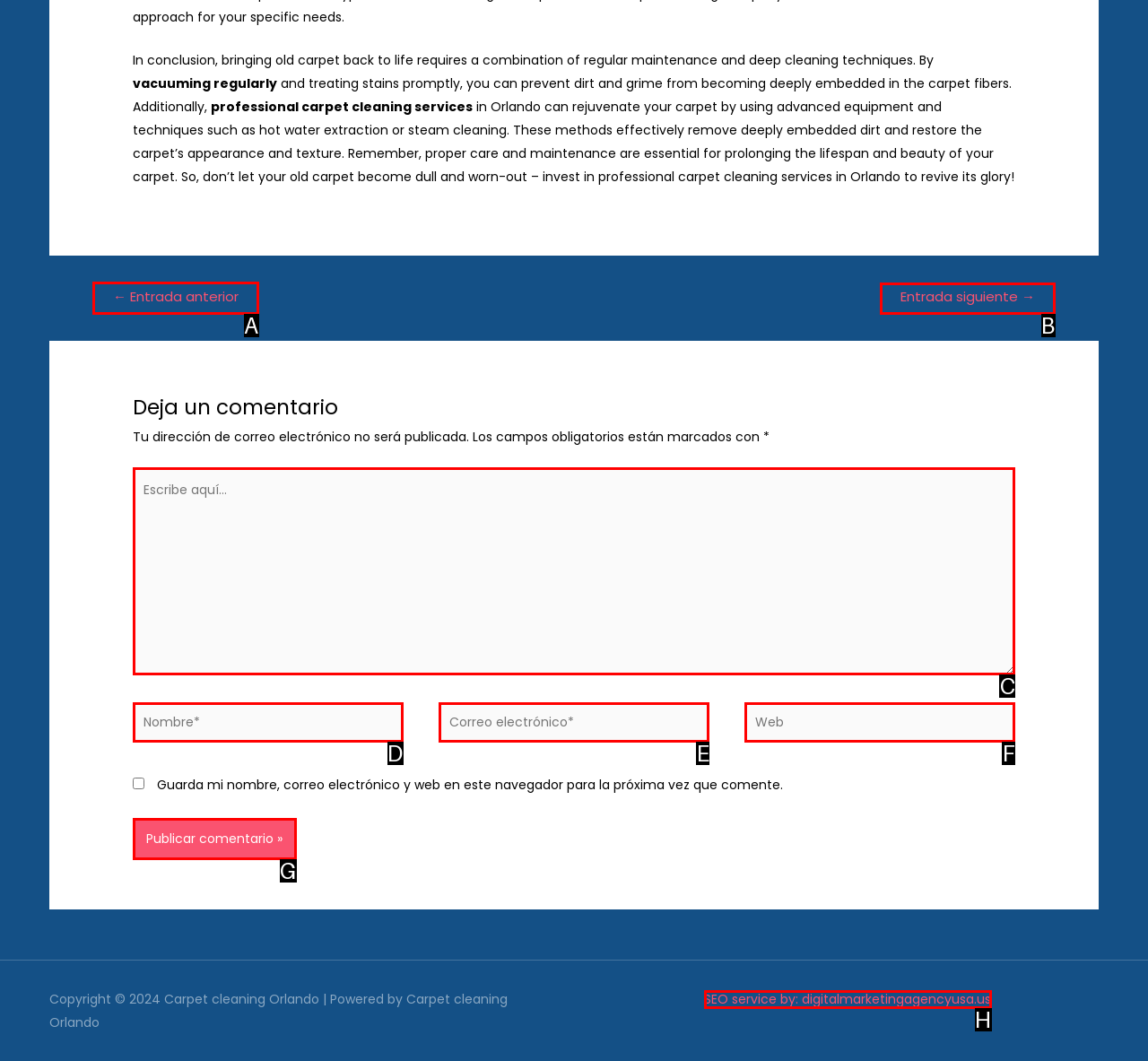Determine the right option to click to perform this task: Click the 'Entrada anterior' link
Answer with the correct letter from the given choices directly.

A